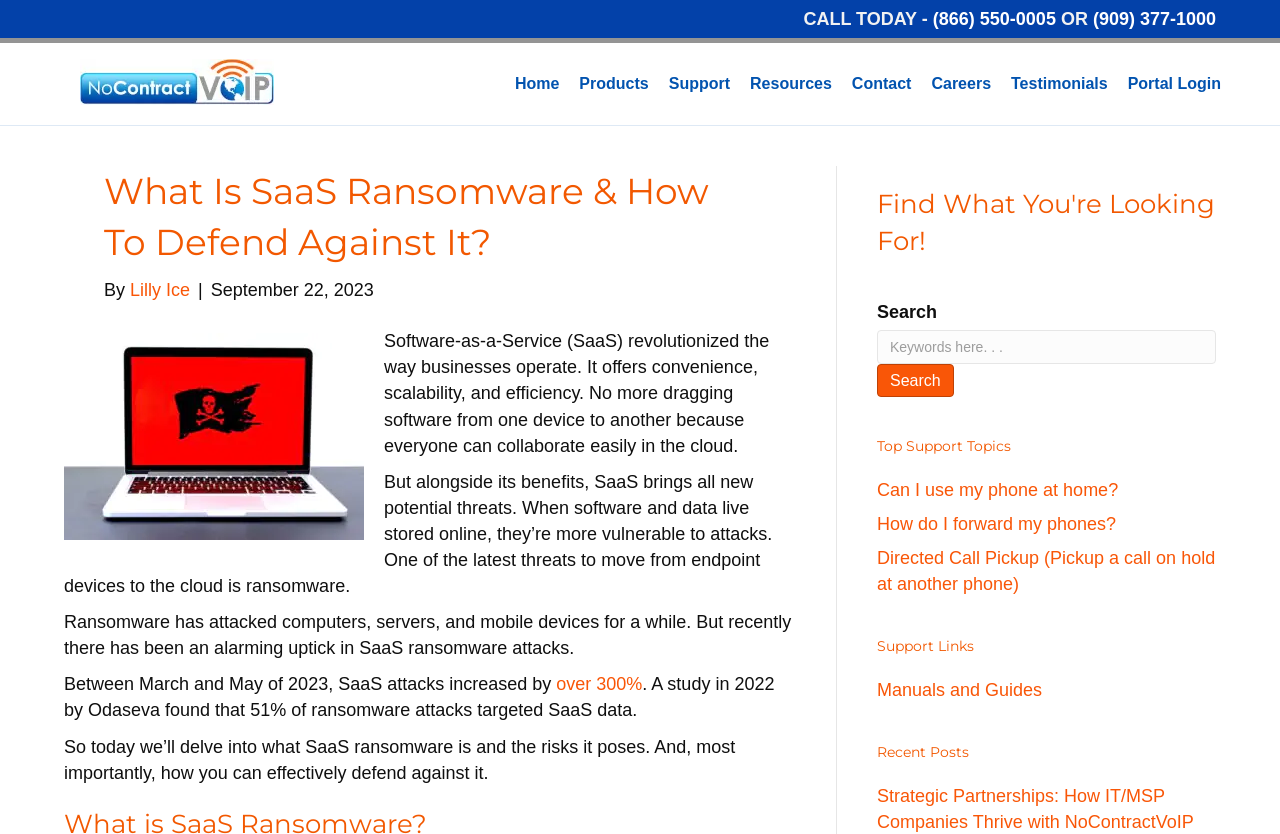Determine the bounding box coordinates for the area you should click to complete the following instruction: "Search for something".

[0.685, 0.396, 0.95, 0.437]